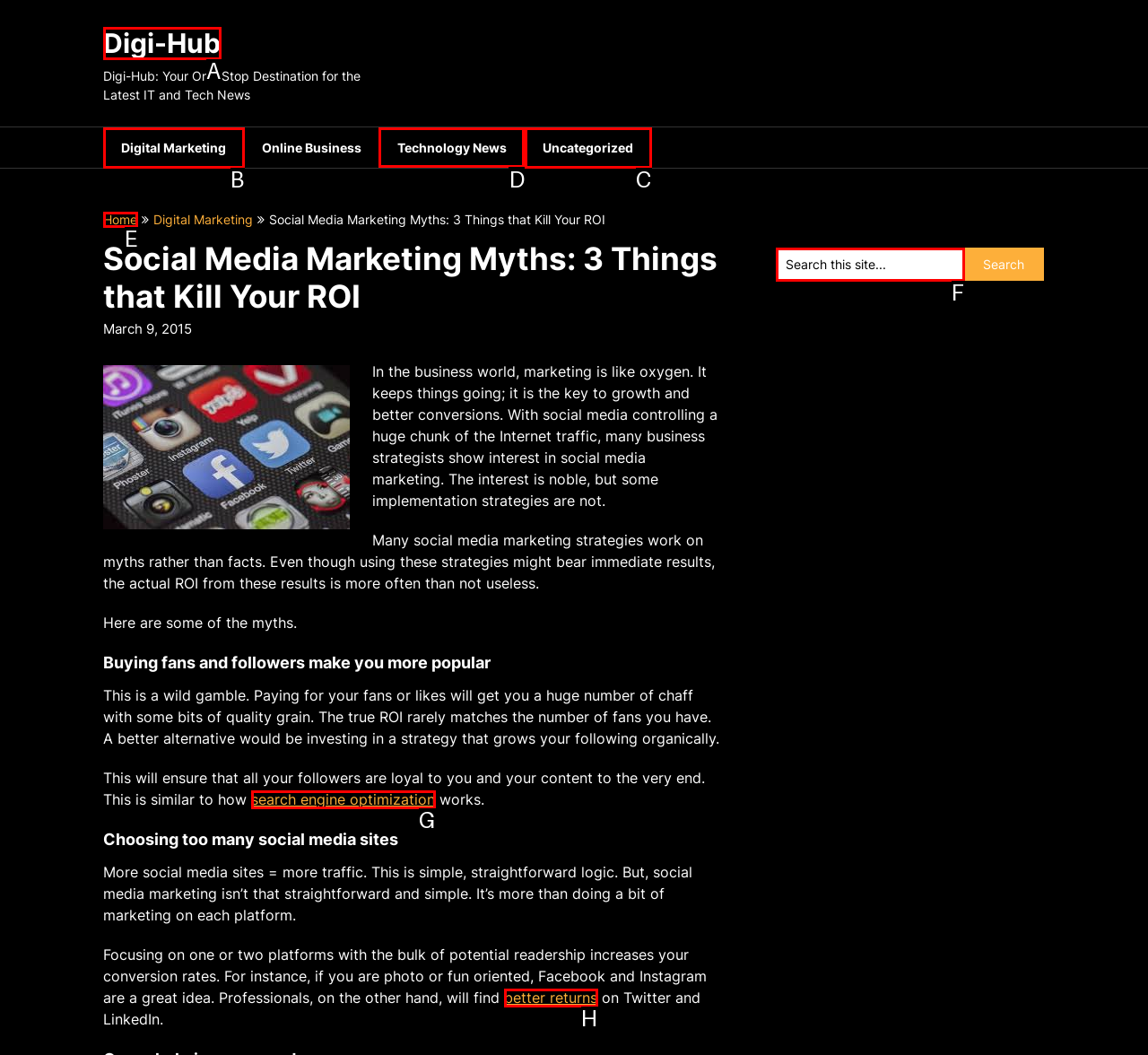To achieve the task: Click on the 'Technology News' link, which HTML element do you need to click?
Respond with the letter of the correct option from the given choices.

D